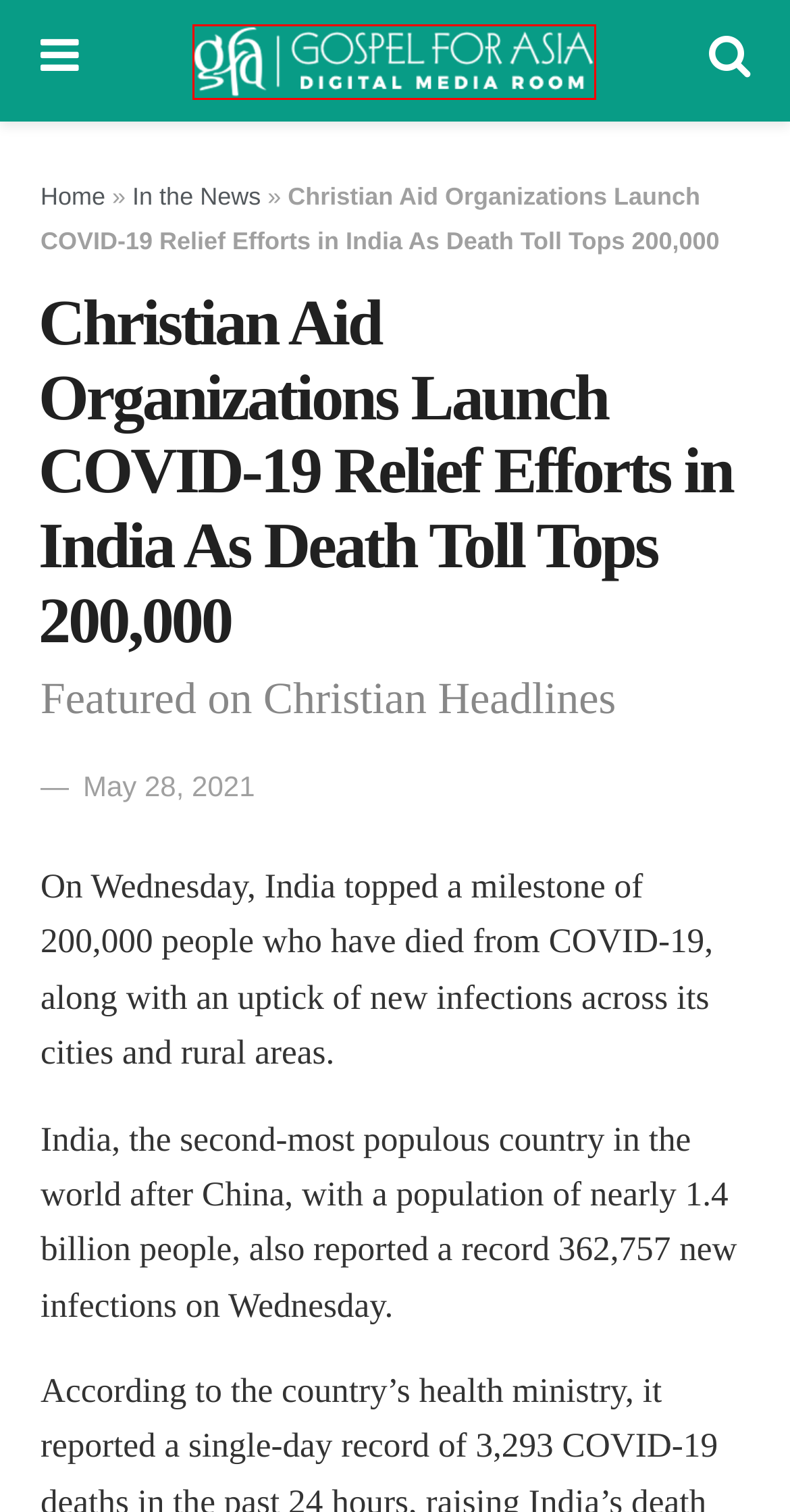Given a webpage screenshot featuring a red rectangle around a UI element, please determine the best description for the new webpage that appears after the element within the bounding box is clicked. The options are:
A. India Poverty Line Archives - Gospel for Asia: Digital Media Room
B. In the News | Gospel for Asia
C. Generational Poverty Archives - Gospel for Asia: Digital Media Room
D. Hank Hanegraaff Tribute to The Life Dr. K.P. Yohannan
E. Coronavirus Archives - Gospel for Asia: Digital Media Room
F. Leader Bios | Gospel for Asia: Digital Media Room
G. Video Library | Gospel for Asia: Digital Media Room
H. GFA World Media Room - News, Stories, Reports

H